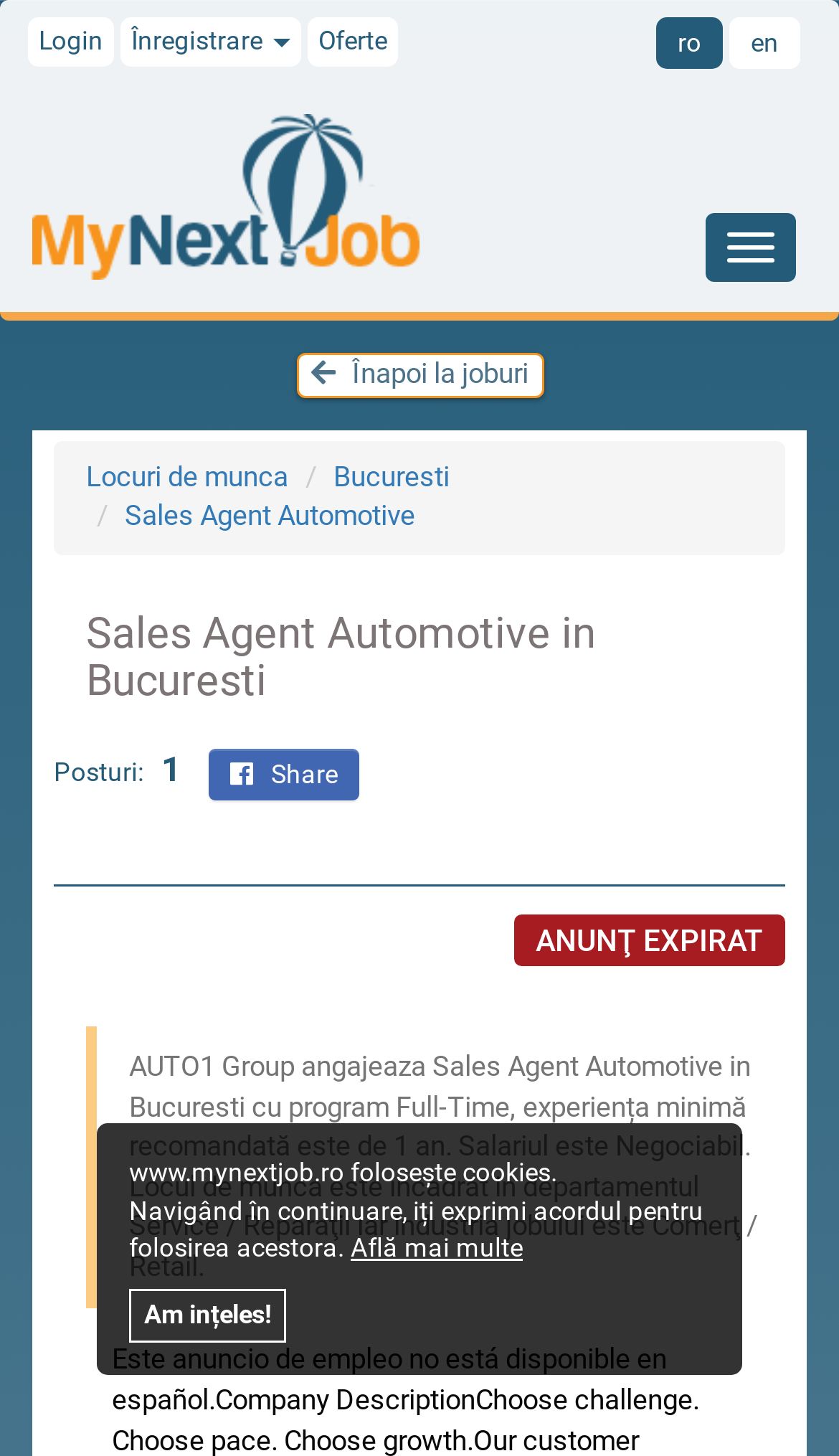Locate the bounding box coordinates of the area that needs to be clicked to fulfill the following instruction: "Share job post". The coordinates should be in the format of four float numbers between 0 and 1, namely [left, top, right, bottom].

[0.249, 0.514, 0.428, 0.549]